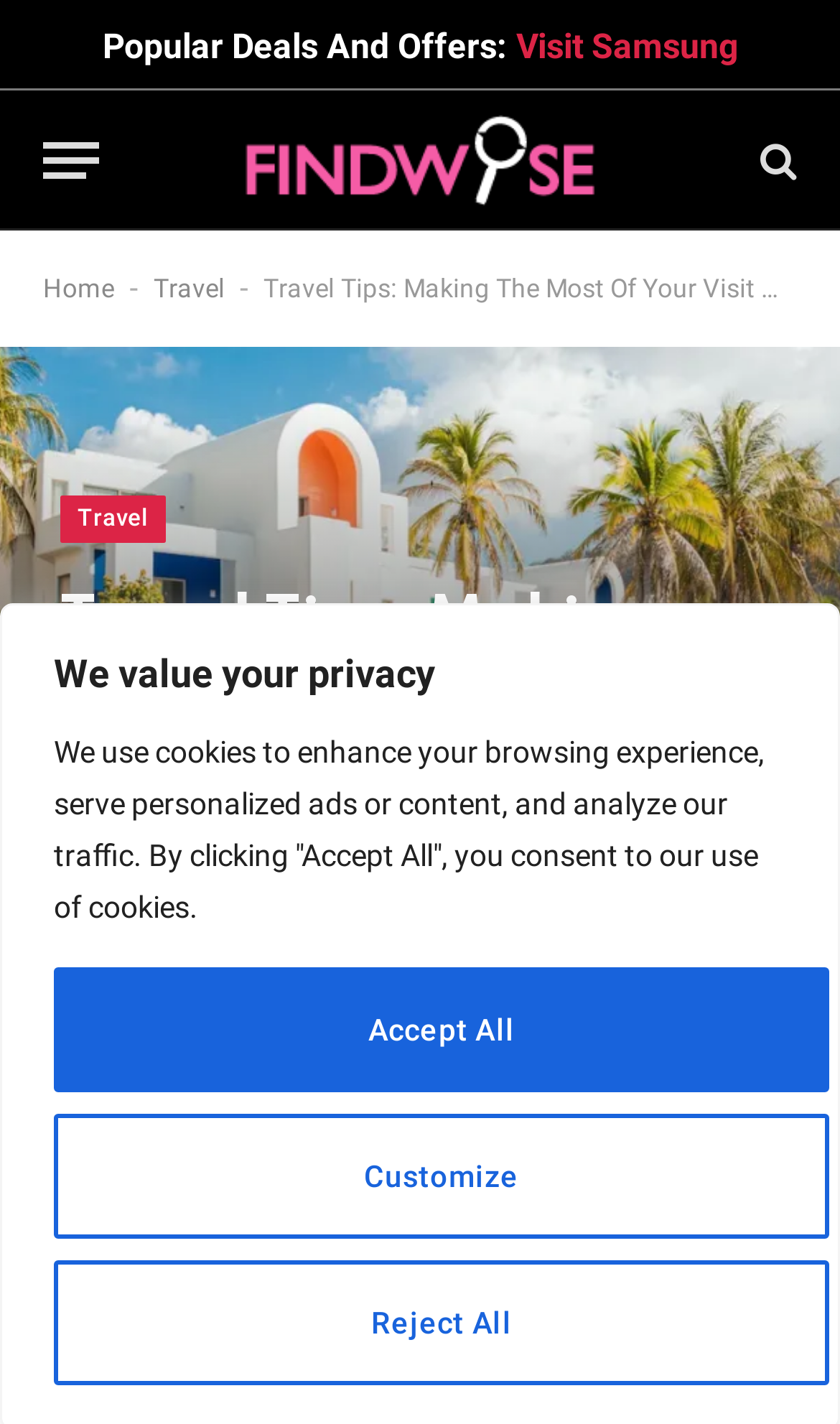Answer briefly with one word or phrase:
What is the category of the link 'Travel'?

Travel